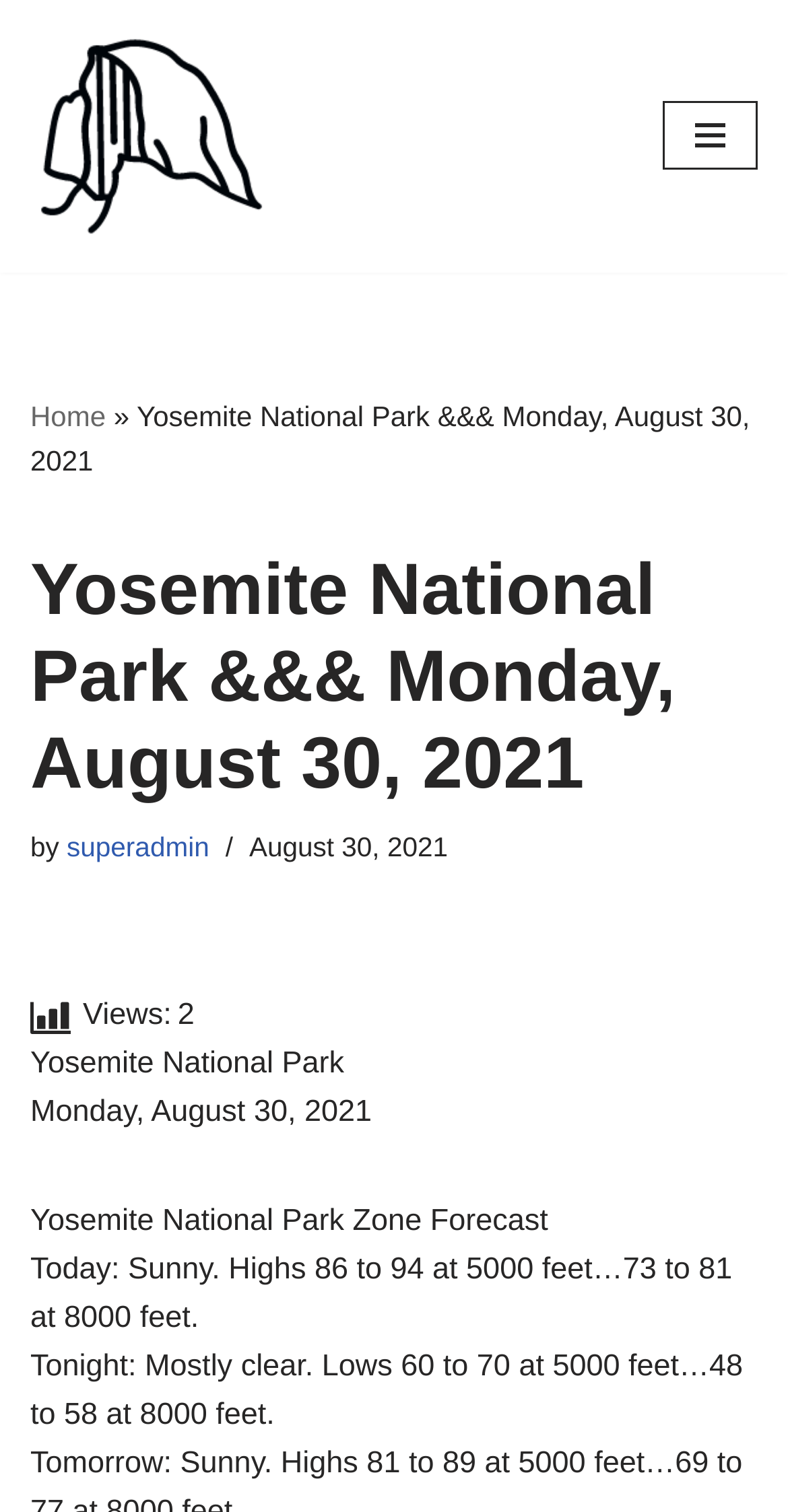What is the date of the forecast?
Please analyze the image and answer the question with as much detail as possible.

I determined the answer by looking at the text 'Yosemite National Park &&& Monday, August 30, 2021' which indicates the date of the forecast.